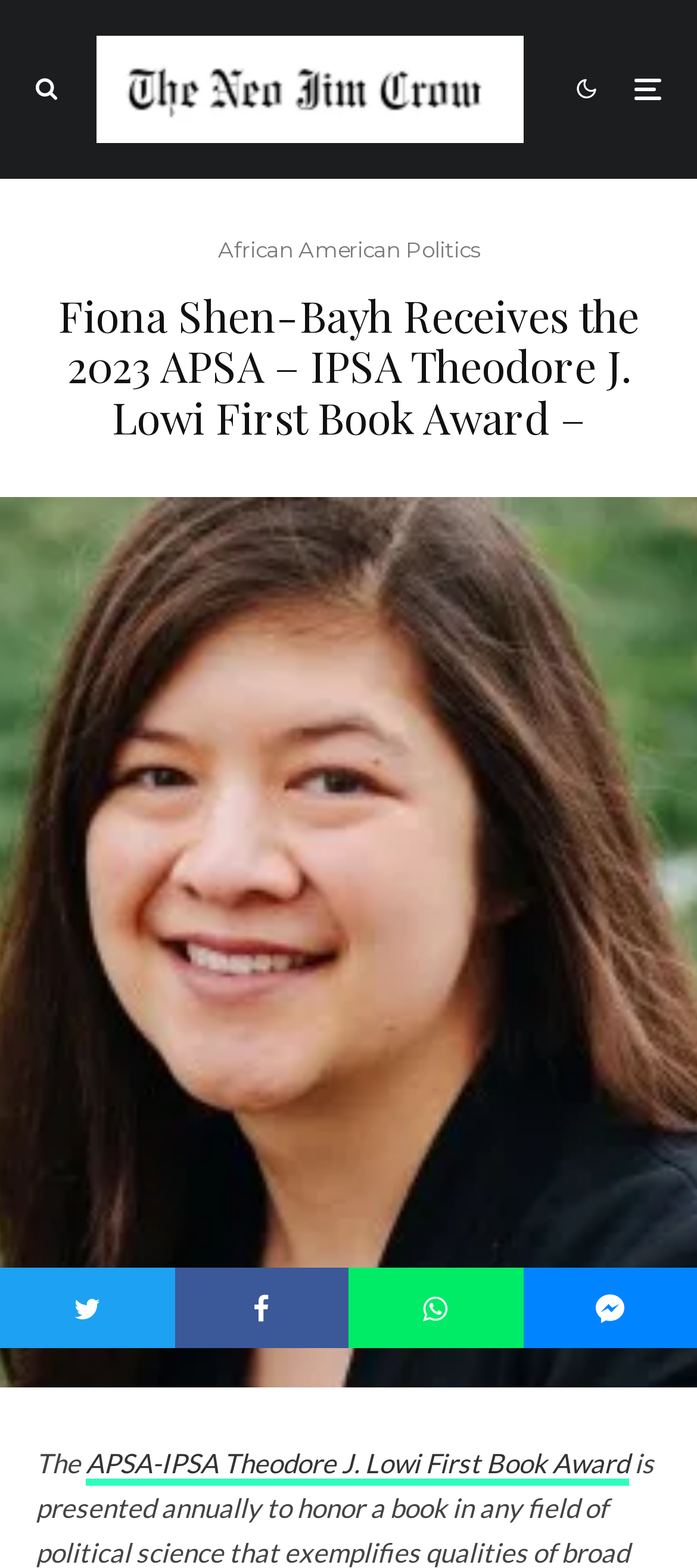Give a one-word or short phrase answer to this question: 
What is the action that can be performed near the bottom of the page?

Tweet